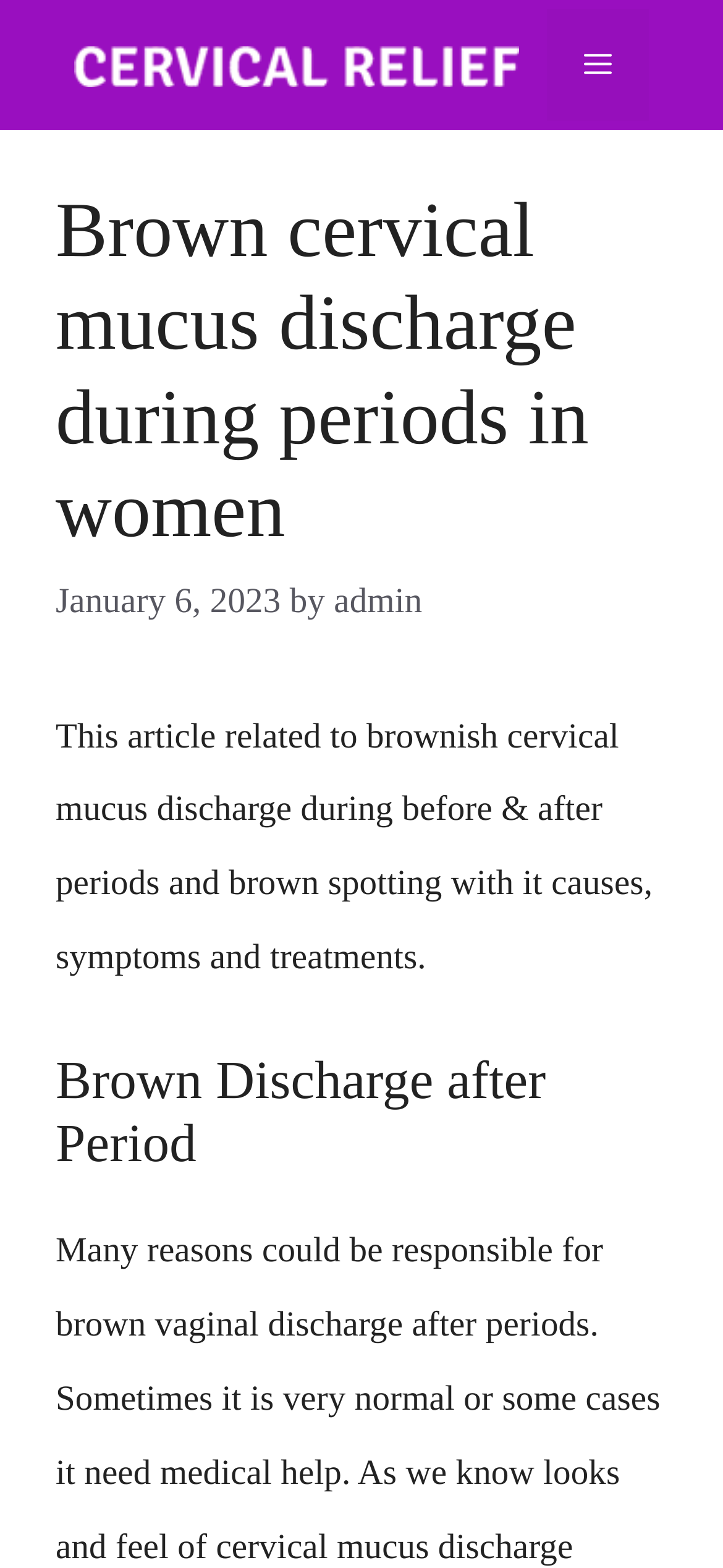Provide the bounding box coordinates of the HTML element described by the text: "TERMS OF USE". The coordinates should be in the format [left, top, right, bottom] with values between 0 and 1.

None